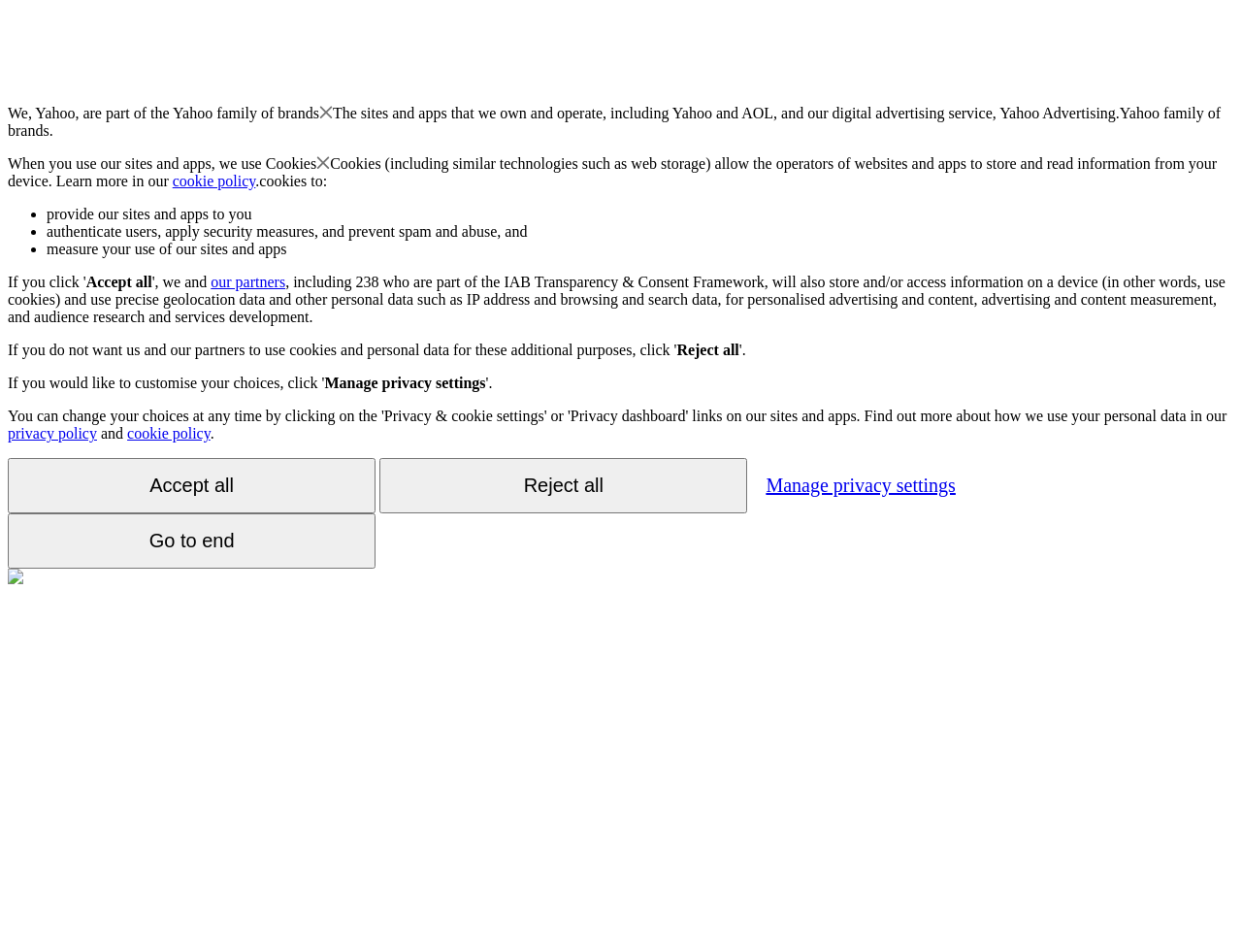From the screenshot, find the bounding box of the UI element matching this description: "Manage privacy settings". Supply the bounding box coordinates in the form [left, top, right, bottom], each a float between 0 and 1.

[0.605, 0.483, 0.781, 0.536]